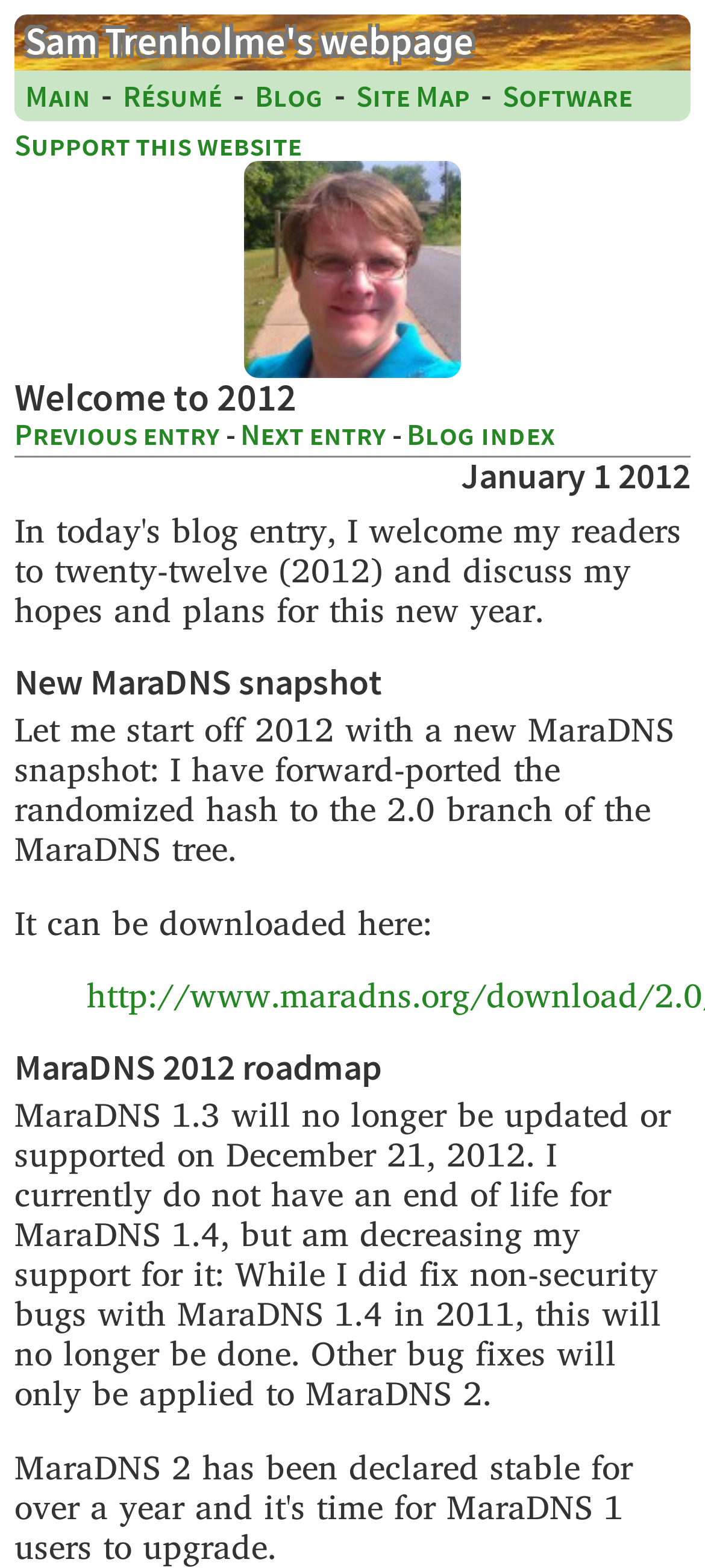Extract the bounding box coordinates for the described element: "Support this website". The coordinates should be represented as four float numbers between 0 and 1: [left, top, right, bottom].

[0.021, 0.083, 0.428, 0.103]